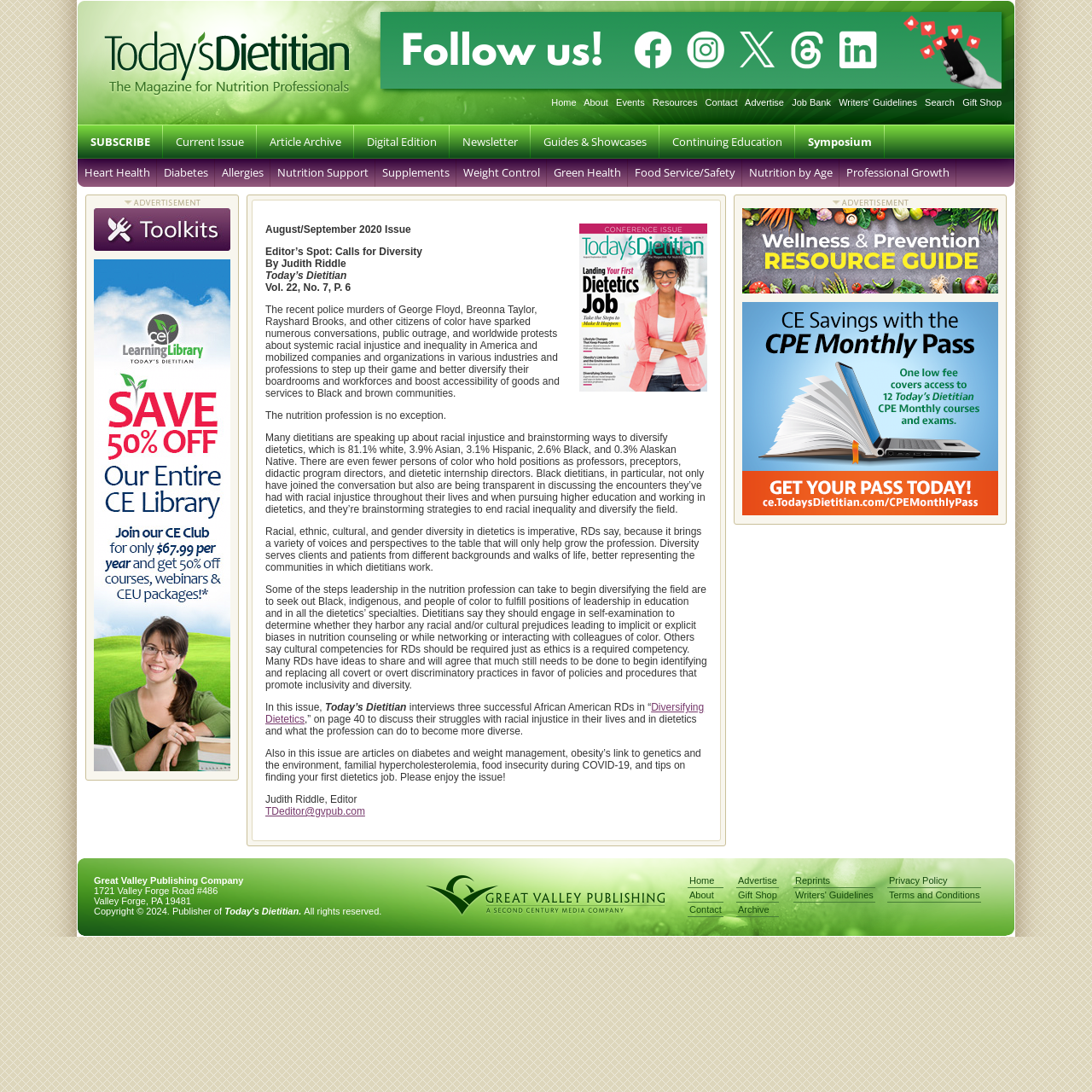Explain the webpage in detail.

The webpage is the online version of Today's Dietitian magazine, a leading news source for dietitians and nutritionists. At the top of the page, there is a navigation bar with multiple links, including "Home", "About", "Events", "Resources", "Contact", "Advertise", "Job Bank", "Writers' Guidelines", "Search", and "Gift Shop". Below the navigation bar, there is a section with two advertisements on either side of a column of links to various articles and sections of the magazine, including "SUBSCRIBE", "Current Issue", "Article Archive", "Digital Edition", "Newsletter", "Guides & Showcases", "Continuing Education", "Symposium", and several health-related topics.

The main content of the page is an article titled "Editor's Spot: Calls for Diversity" by Judith Riddle, which discusses the need for diversity in the dietetics profession. The article is accompanied by an image and is divided into several paragraphs. The text discusses the importance of racial, ethnic, cultural, and gender diversity in dietetics, and how it can benefit the profession and the communities it serves.

At the bottom of the page, there is a footer section with copyright information, a statement about the publisher, and links to "Home", "About", "Contact", "Advertise", "Gift Shop", "Archive", "Reprints", "Writers' Guidelines", "Privacy Policy", and "Terms and Conditions". There are also several advertisements scattered throughout the page.